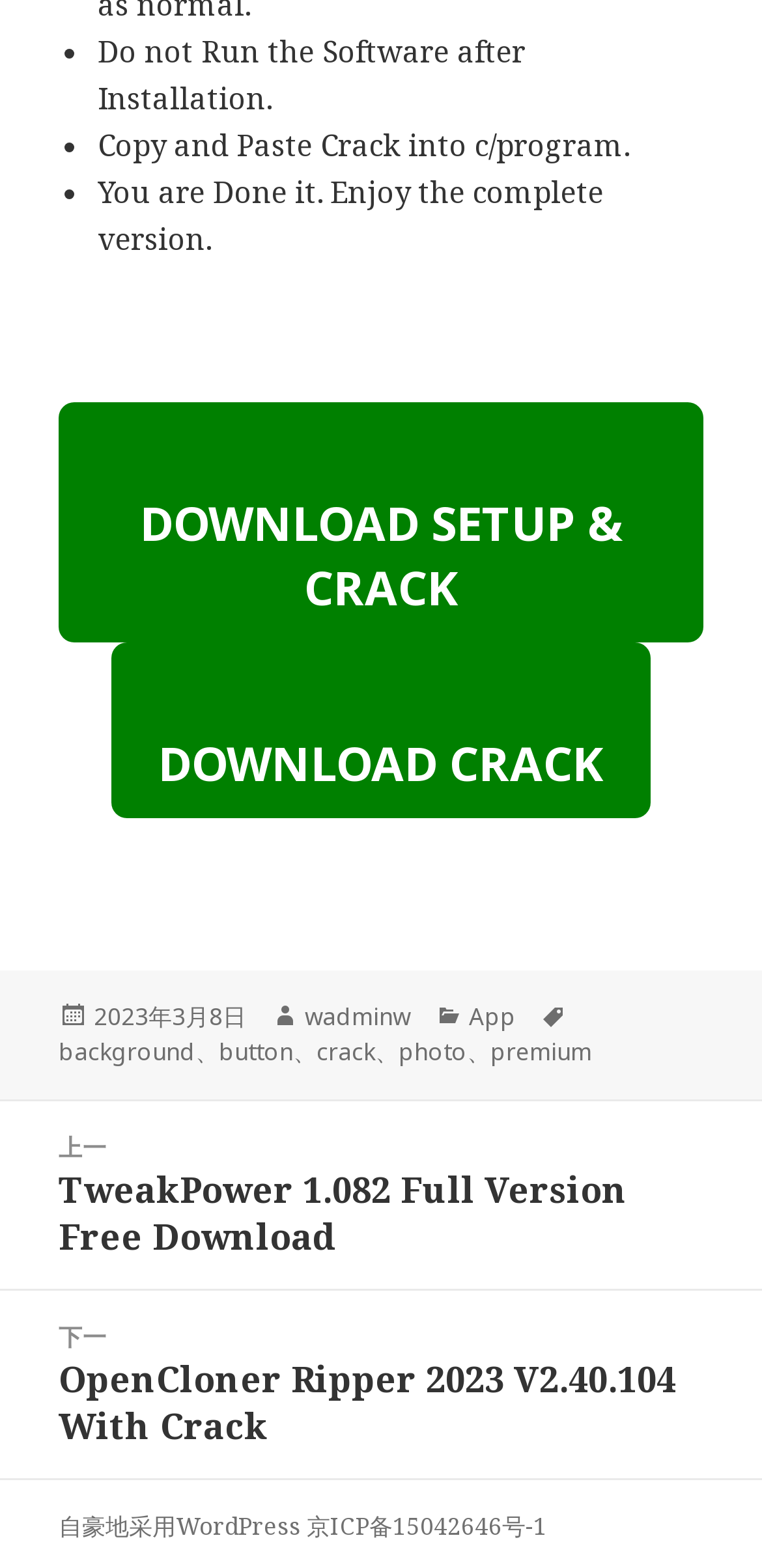Determine the bounding box coordinates of the clickable element necessary to fulfill the instruction: "Download the setup and crack". Provide the coordinates as four float numbers within the 0 to 1 range, i.e., [left, top, right, bottom].

[0.077, 0.257, 0.923, 0.41]